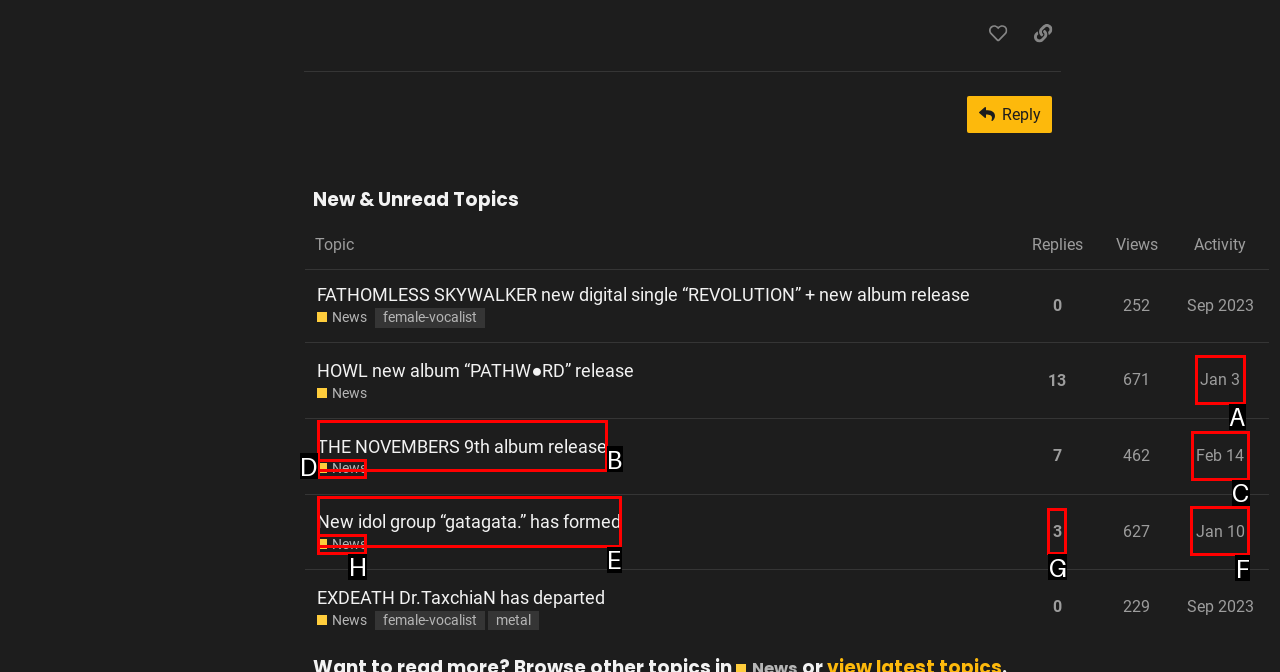Match the description: Jan 10 to the appropriate HTML element. Respond with the letter of your selected option.

F